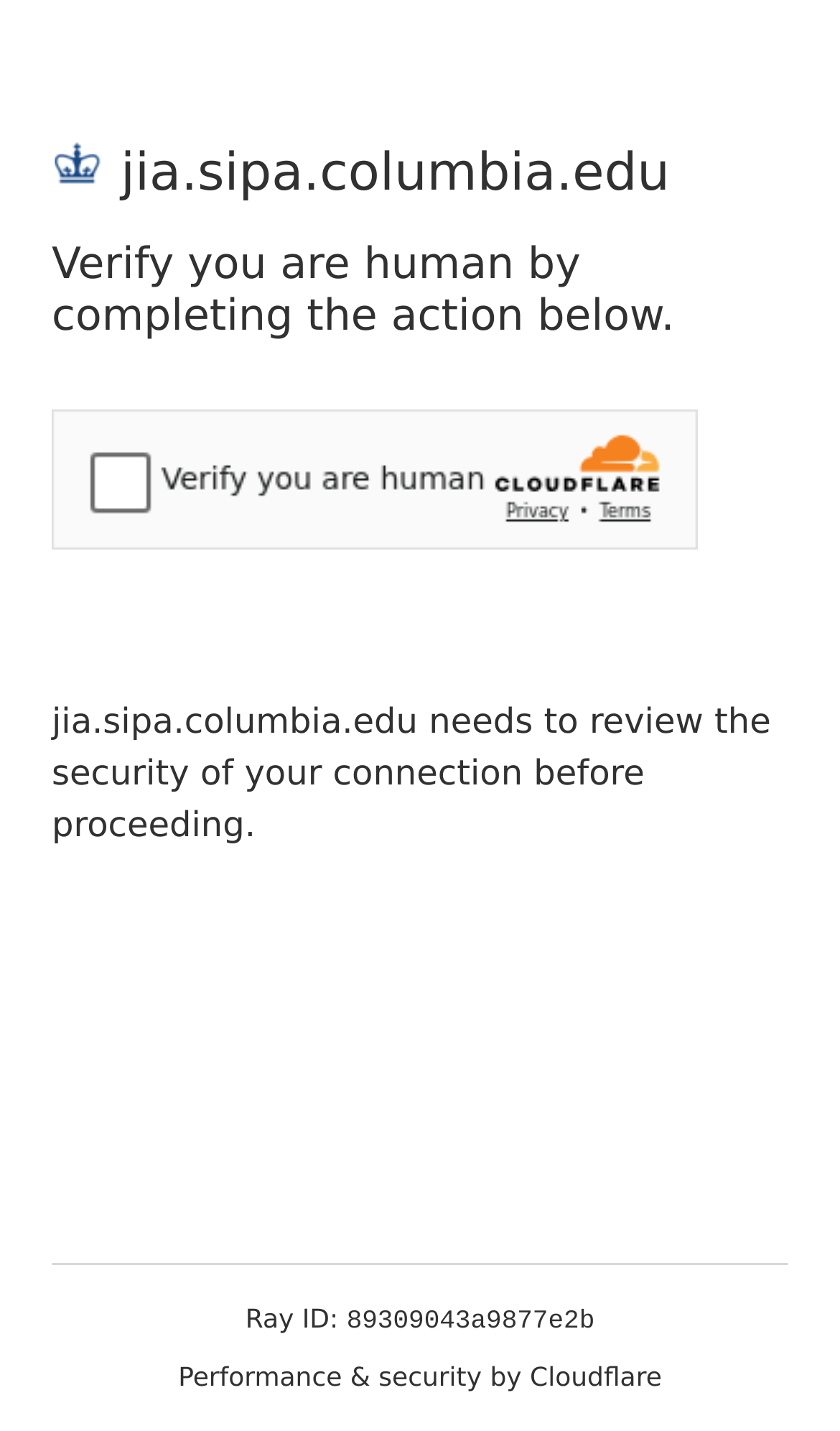Answer the question using only a single word or phrase: 
What is the ID of the Ray?

89309043a9877e2b